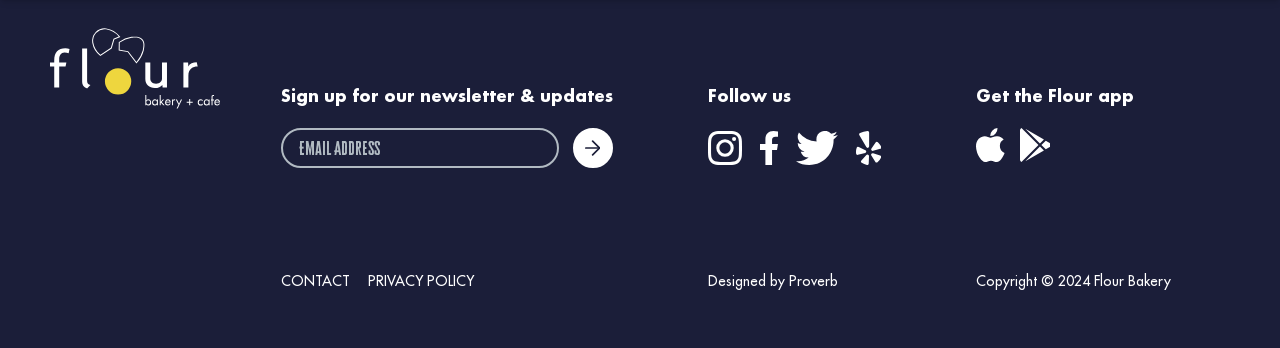Locate the bounding box coordinates of the region to be clicked to comply with the following instruction: "Enter email address". The coordinates must be four float numbers between 0 and 1, in the form [left, top, right, bottom].

[0.219, 0.367, 0.436, 0.484]